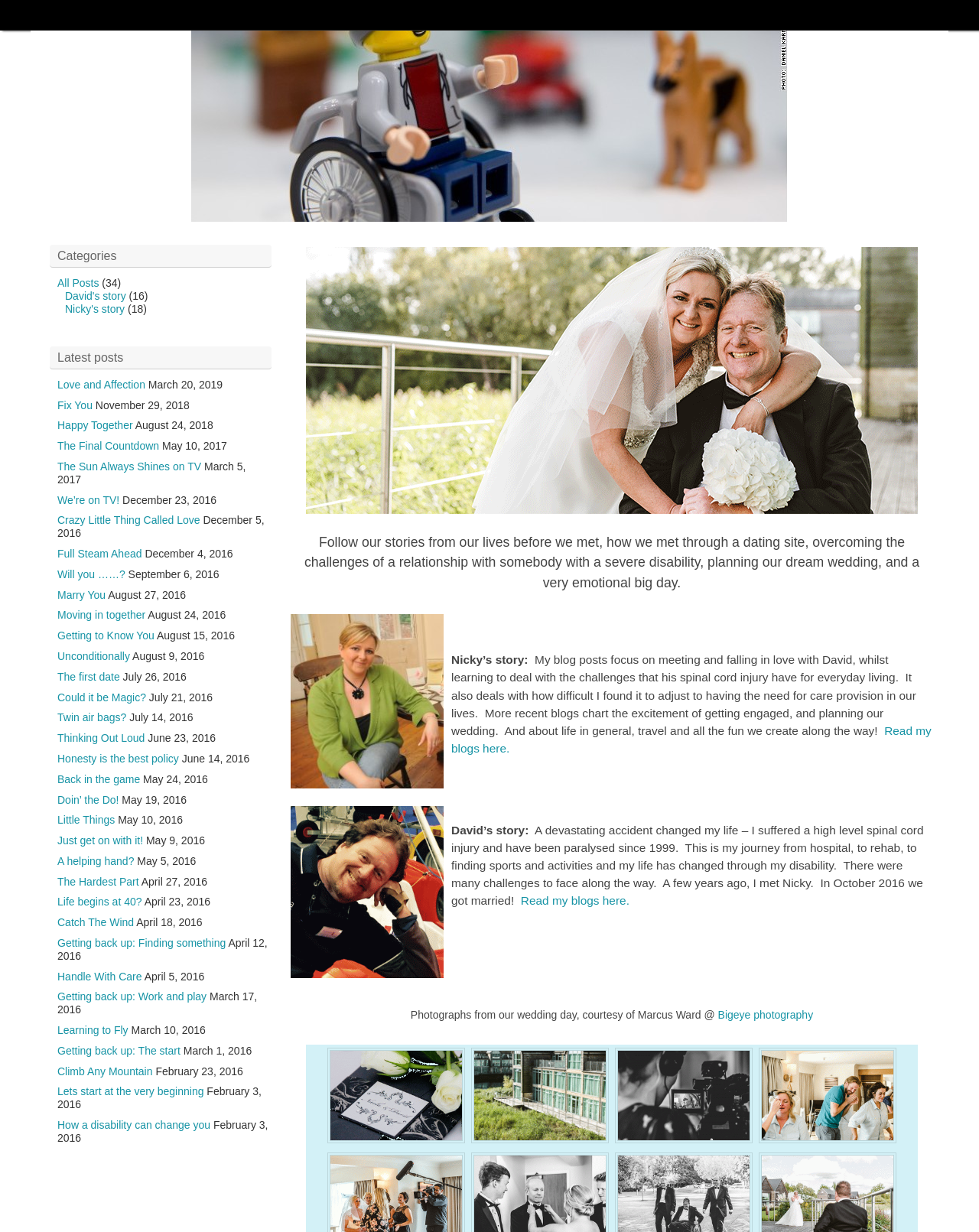Identify the bounding box coordinates for the element you need to click to achieve the following task: "Read about extraordinary weddings". The coordinates must be four float values ranging from 0 to 1, formatted as [left, top, right, bottom].

[0.312, 0.409, 0.938, 0.419]